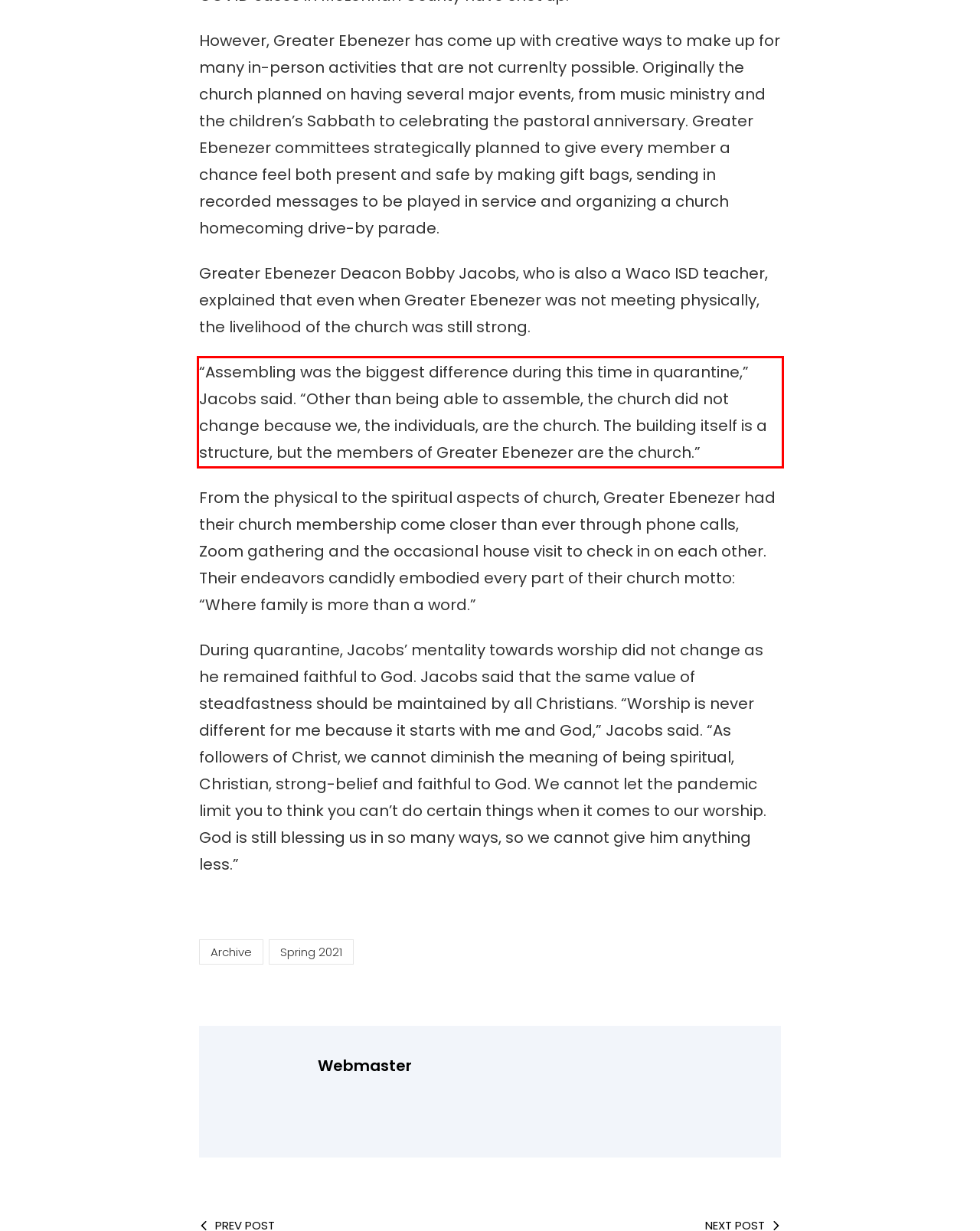You are given a webpage screenshot with a red bounding box around a UI element. Extract and generate the text inside this red bounding box.

“Assembling was the biggest difference during this time in quarantine,” Jacobs said. “Other than being able to assemble, the church did not change because we, the individuals, are the church. The building itself is a structure, but the members of Greater Ebenezer are the church.”